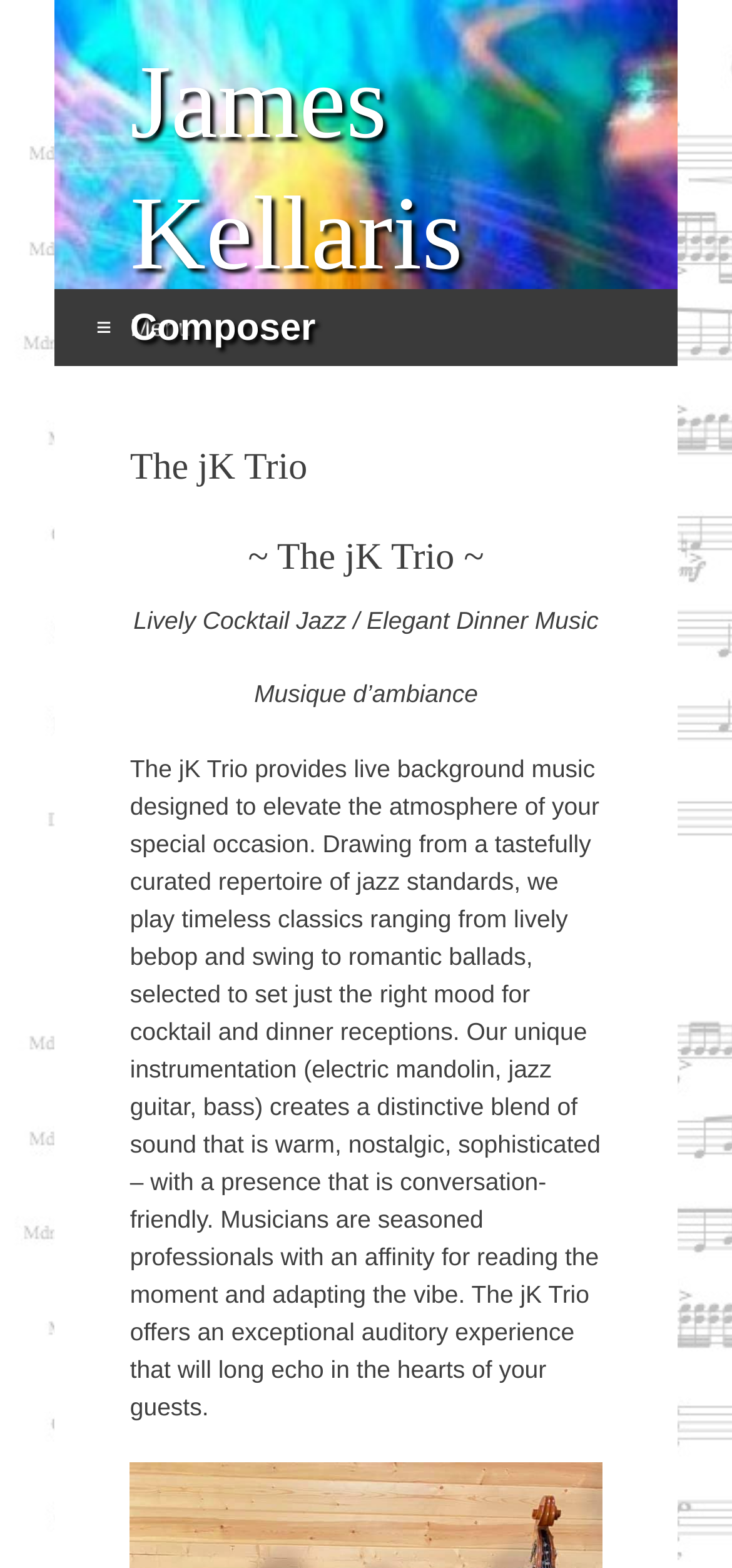Please find the bounding box for the UI component described as follows: "title="Behind The Screen"".

None